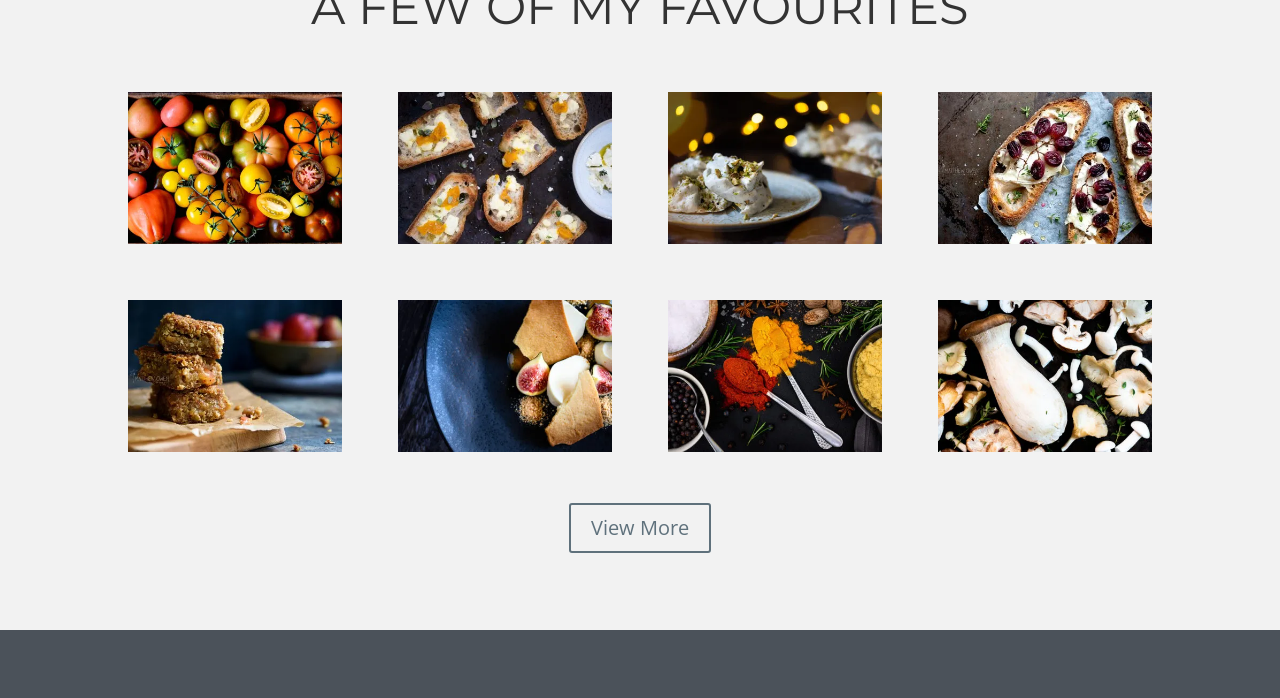Provide a single word or phrase answer to the question: 
Are all image links identical?

No